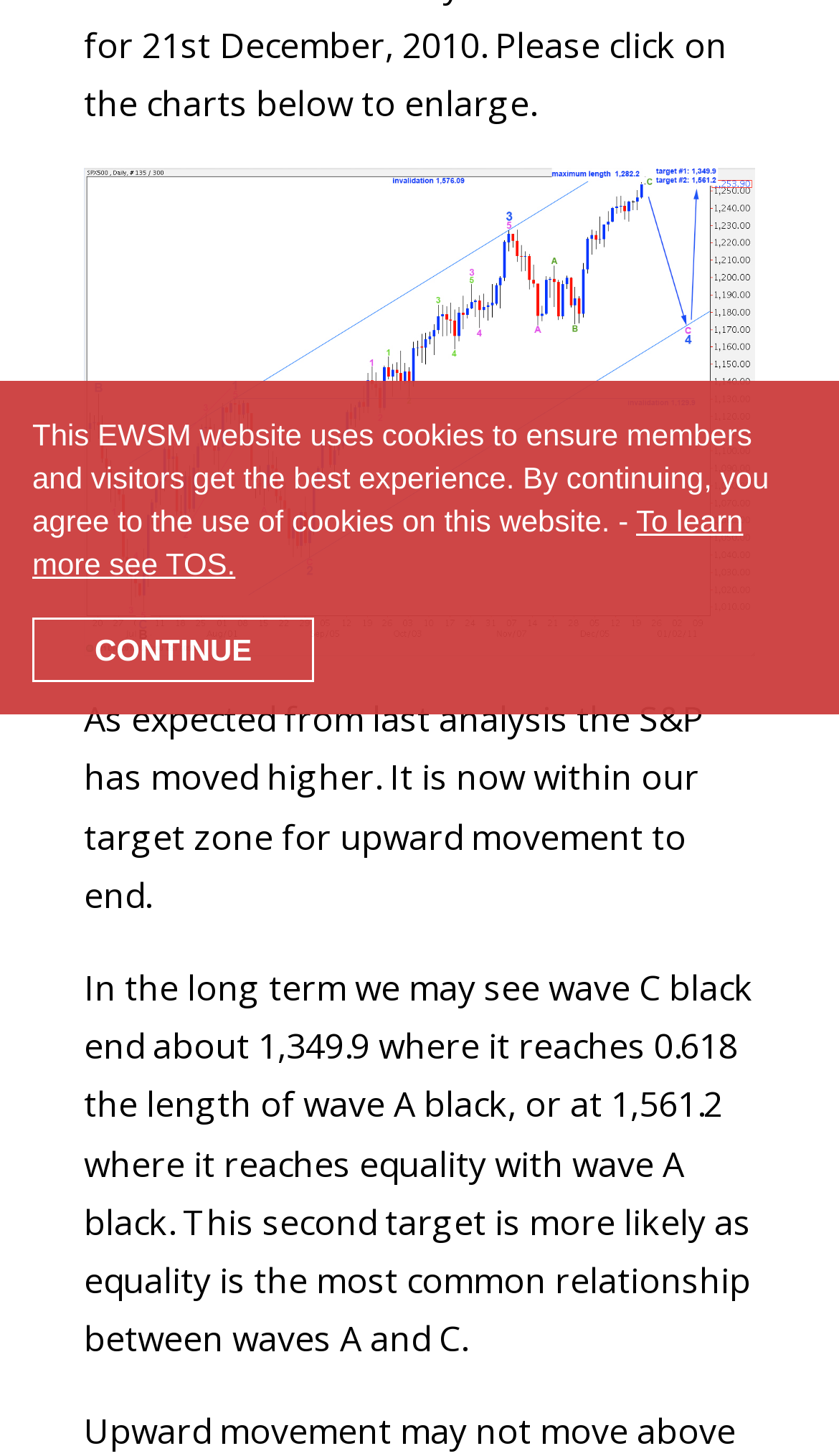Please provide the bounding box coordinates in the format (top-left x, top-left y, bottom-right x, bottom-right y). Remember, all values are floating point numbers between 0 and 1. What is the bounding box coordinate of the region described as: CONTINUE

[0.038, 0.424, 0.375, 0.468]